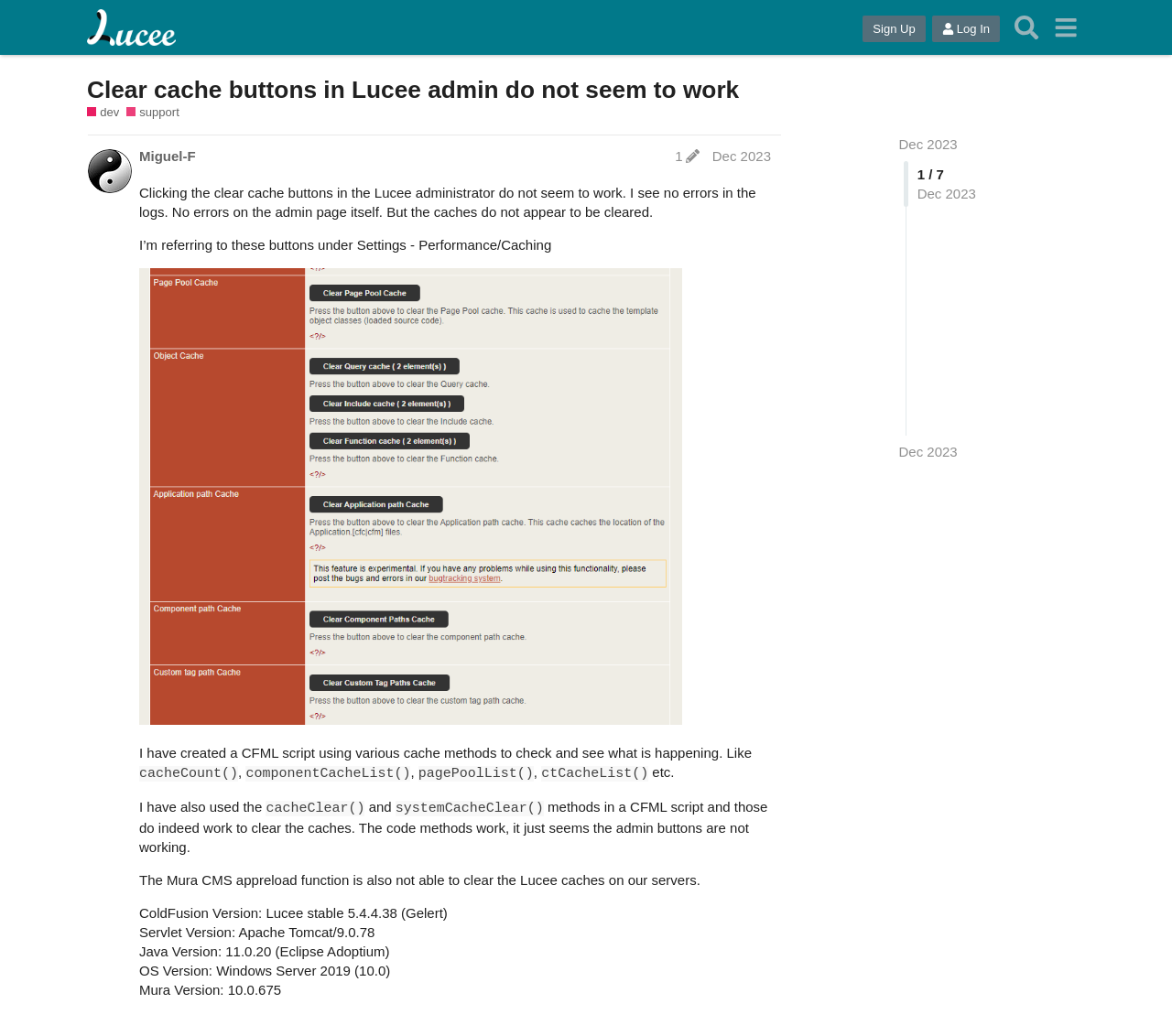Please locate and retrieve the main header text of the webpage.

Clear cache buttons in Lucee admin do not seem to work